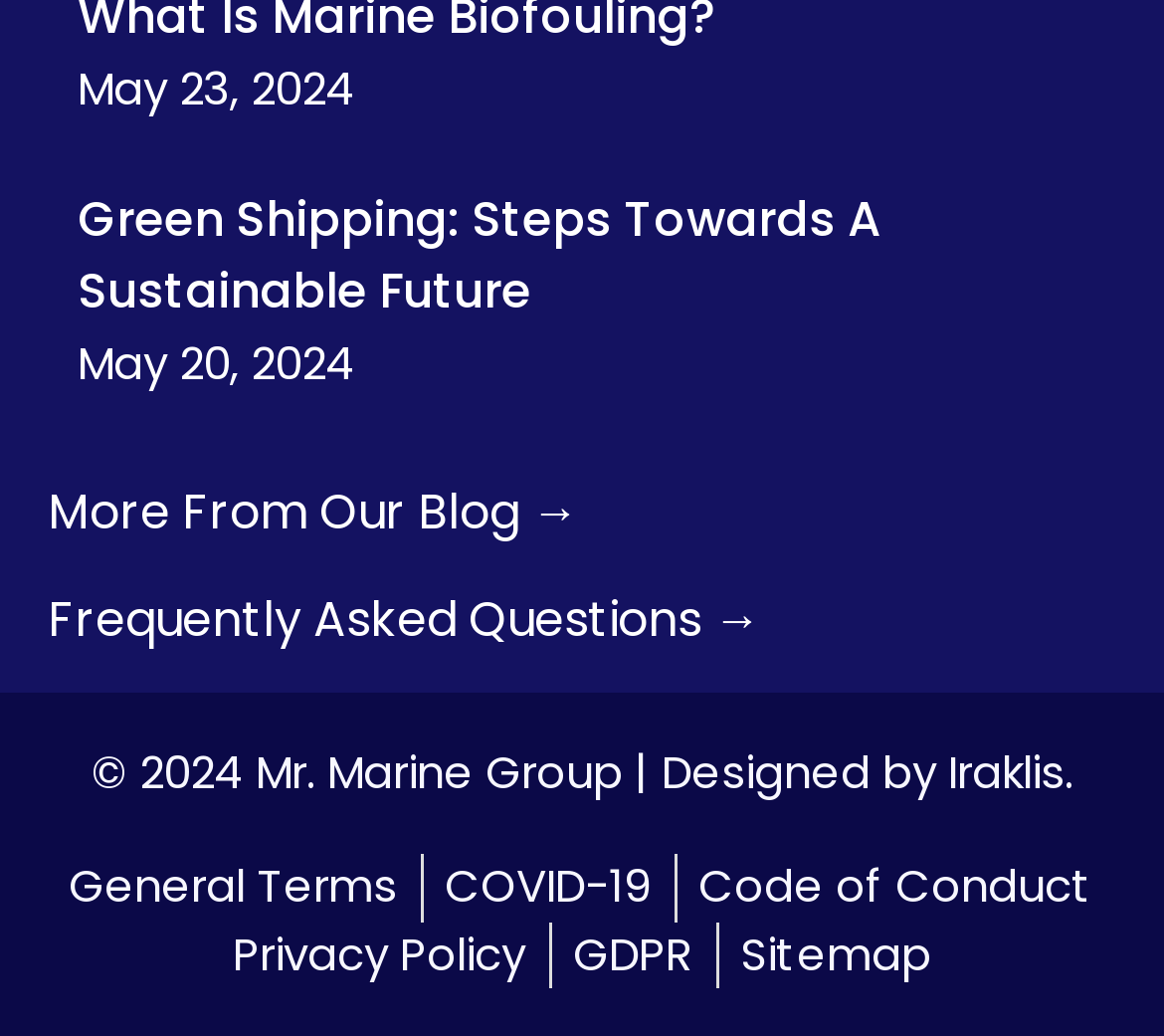What is the position of the 'Frequently Asked Questions' link?
Please provide a single word or phrase as the answer based on the screenshot.

Below 'More From Our Blog'